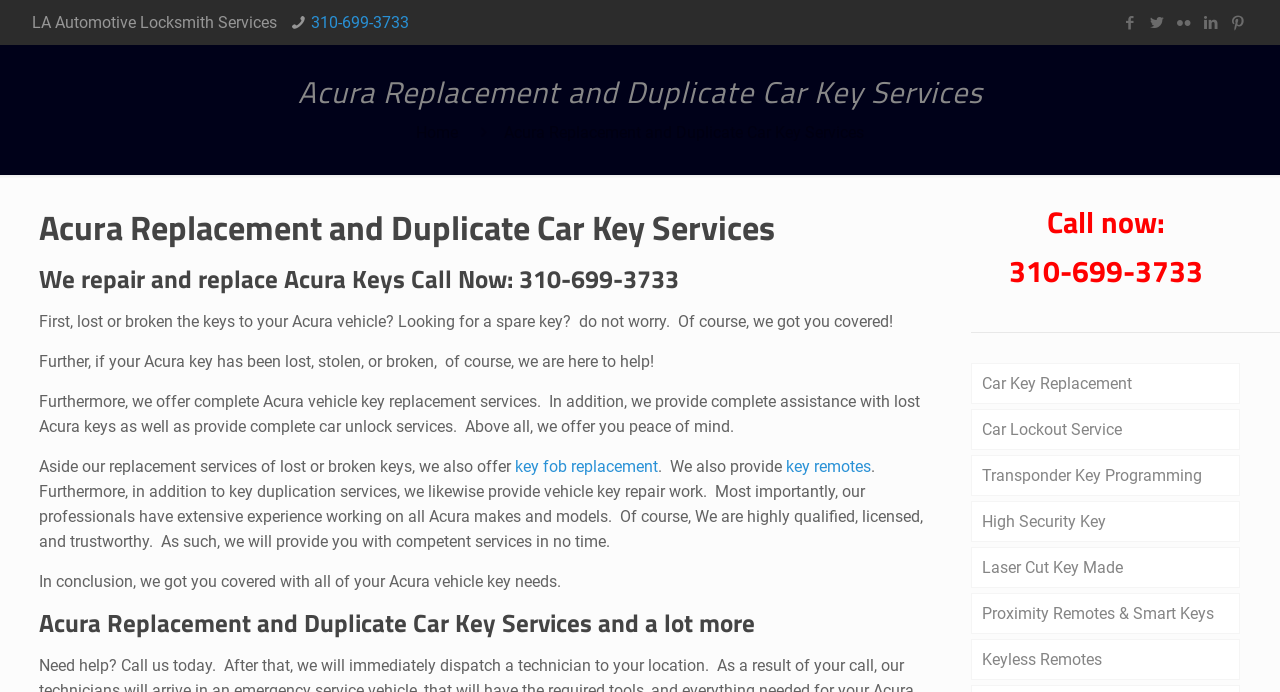Please identify the bounding box coordinates of the element on the webpage that should be clicked to follow this instruction: "Call the locksmith service". The bounding box coordinates should be given as four float numbers between 0 and 1, formatted as [left, top, right, bottom].

[0.243, 0.019, 0.32, 0.046]